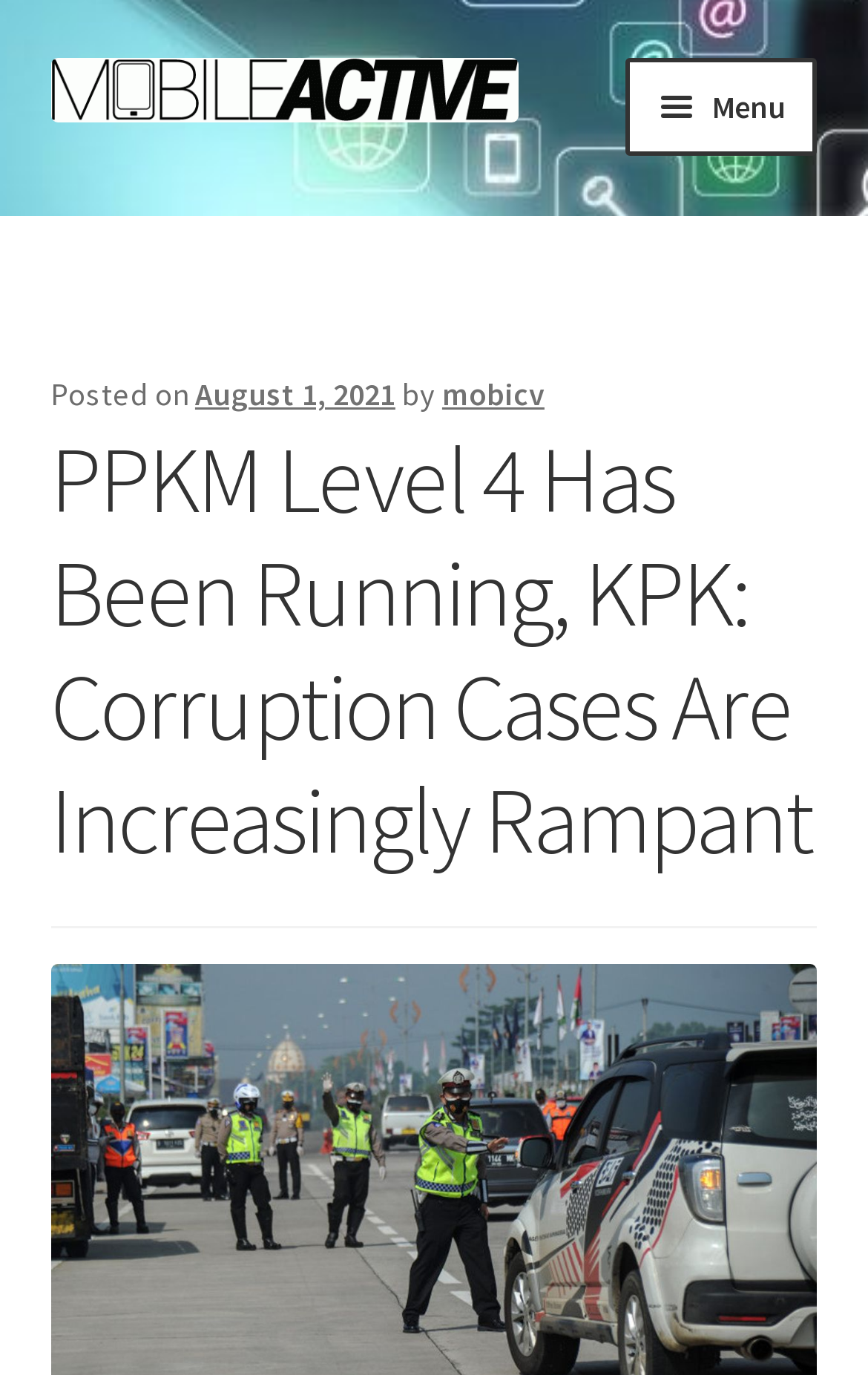How many navigation links are there?
Provide a comprehensive and detailed answer to the question.

I counted the number of navigation links by looking at the 'Primary Navigation' section, which contains links 'Home' and 'Sample Page'.